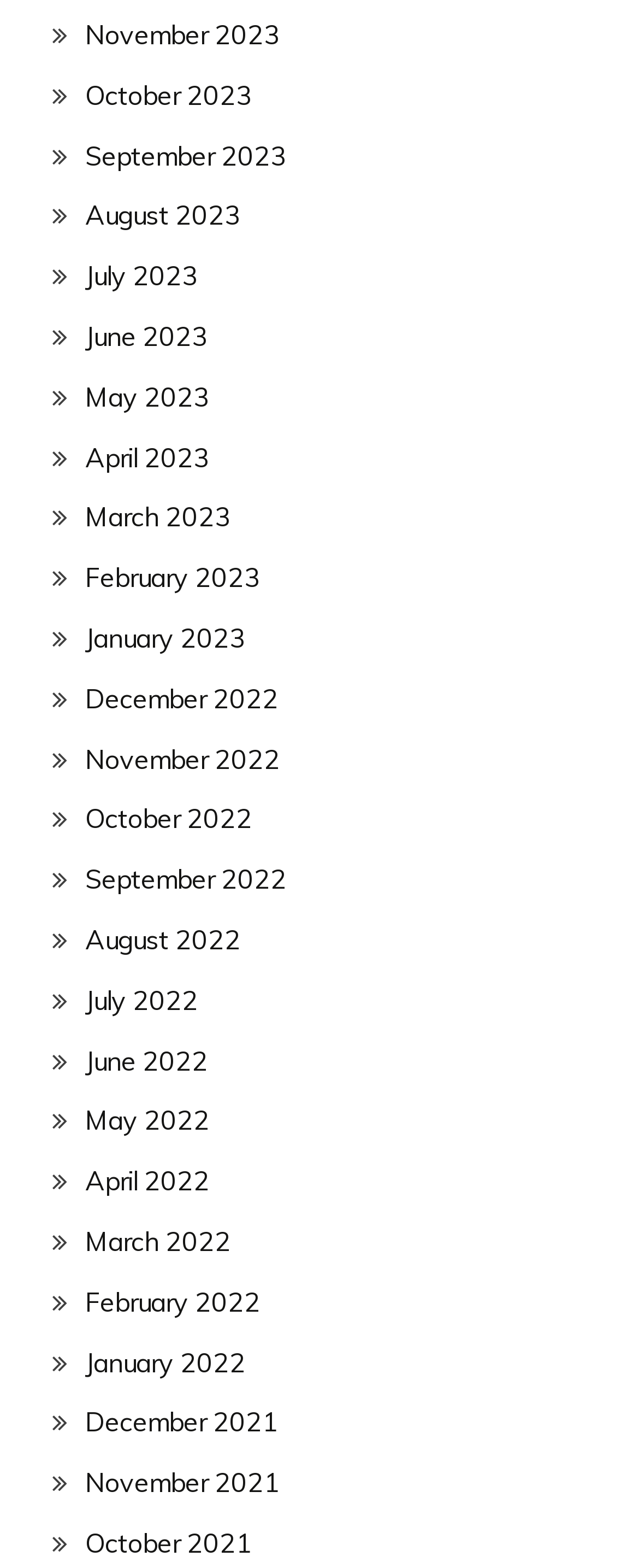Please answer the following question using a single word or phrase: Are the links grouped by year?

Yes